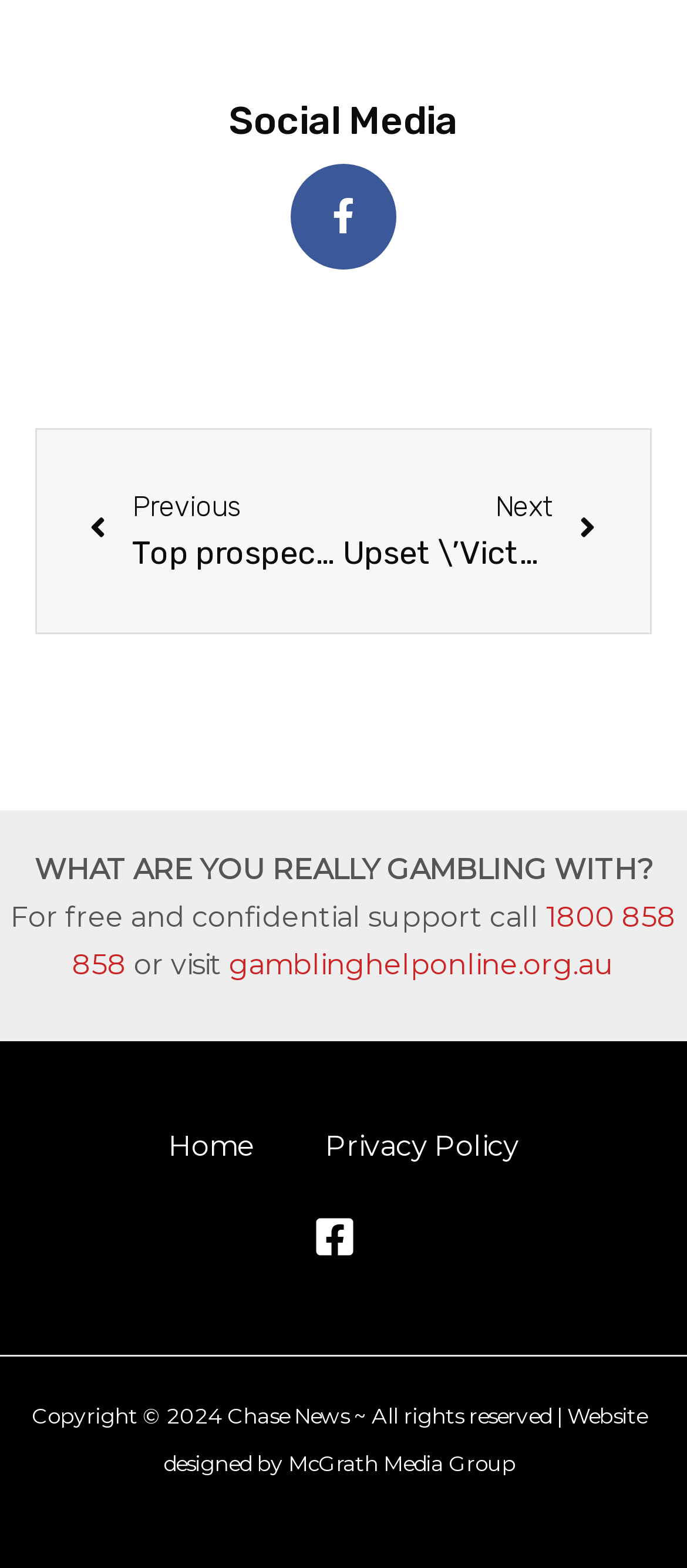What is the website for gambling help online?
Examine the screenshot and reply with a single word or phrase.

gamblinghelponline.org.au